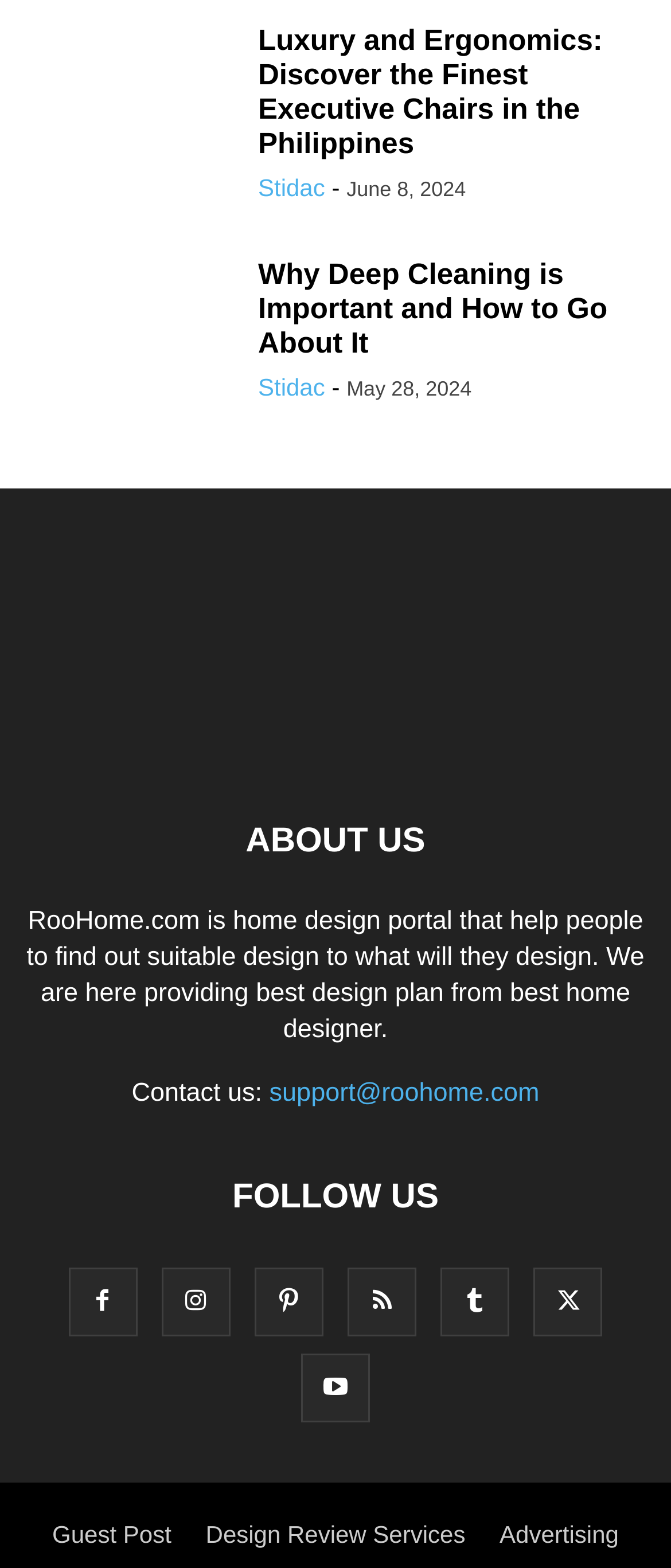Use one word or a short phrase to answer the question provided: 
What social media platforms does RooHome.com have?

Multiple